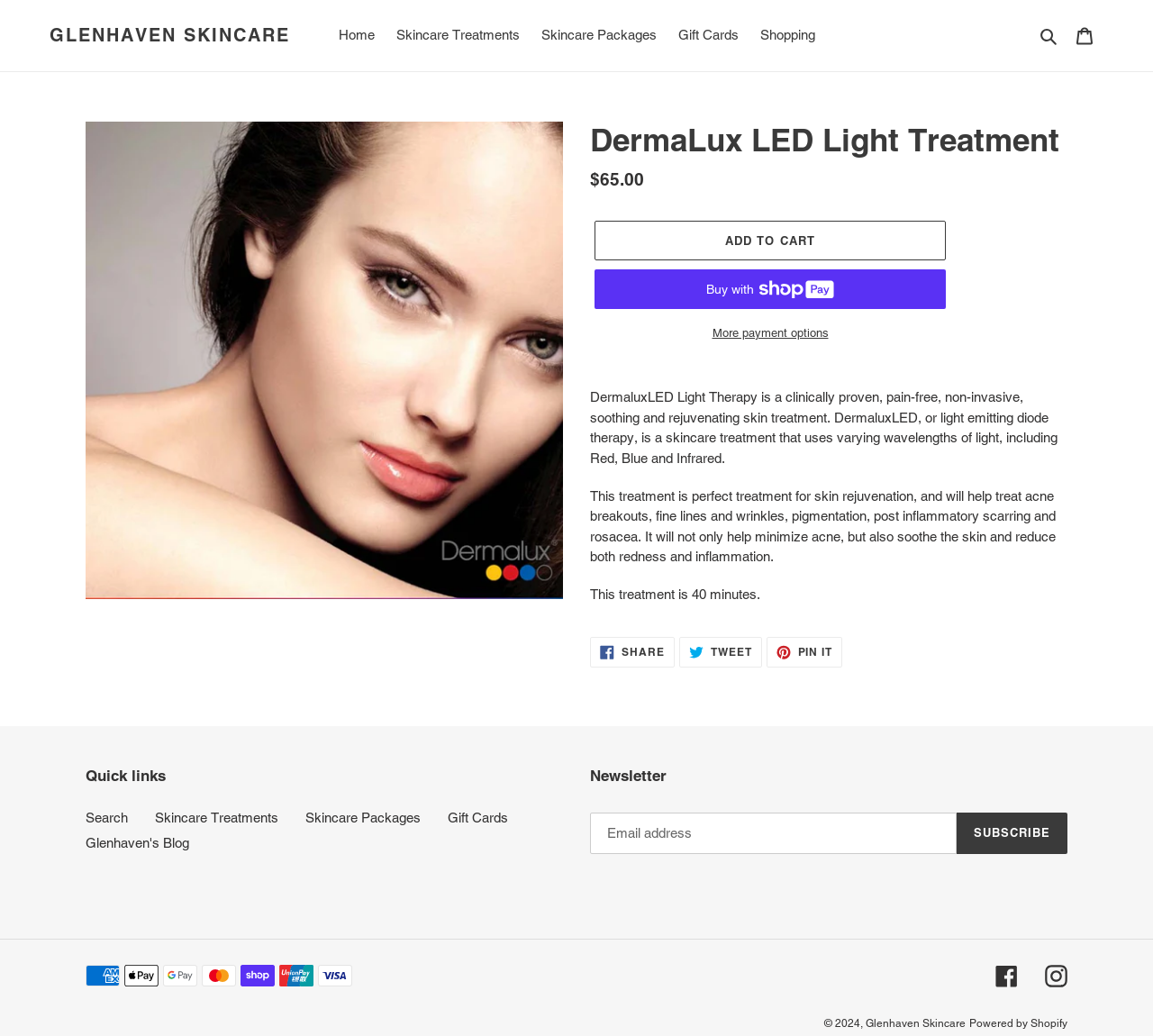Please provide the bounding box coordinates for the element that needs to be clicked to perform the following instruction: "Subscribe to the newsletter". The coordinates should be given as four float numbers between 0 and 1, i.e., [left, top, right, bottom].

[0.829, 0.784, 0.926, 0.824]